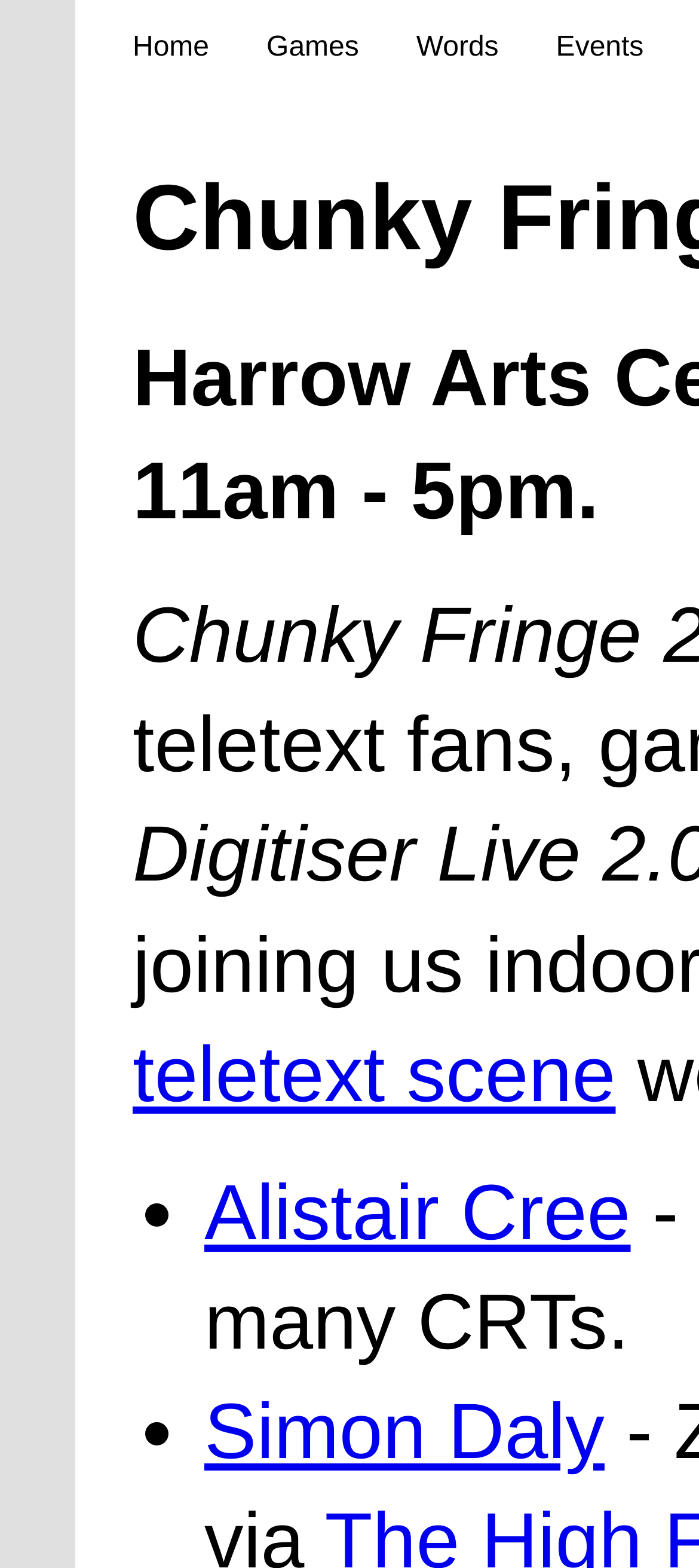How many list markers are there on the page?
Analyze the screenshot and provide a detailed answer to the question.

I counted the number of list markers on the page, which are the '•' symbols, and found that there are 2 list markers.